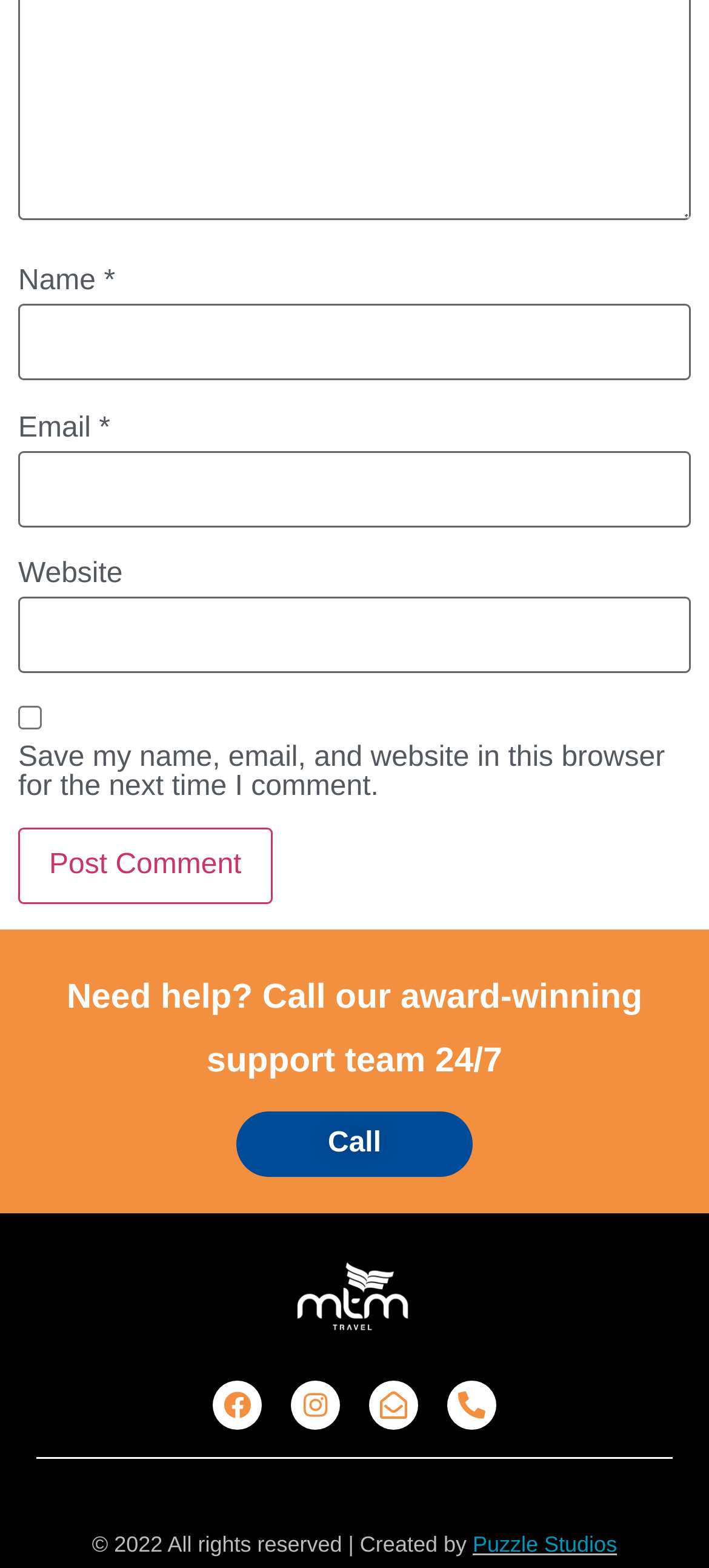What is the logo image name?
Answer the question with as much detail as possible.

The image element located at the bottom of the page has a description 'MTM_Travel_Logo_comingsoon', which suggests that it is the logo image of the website.